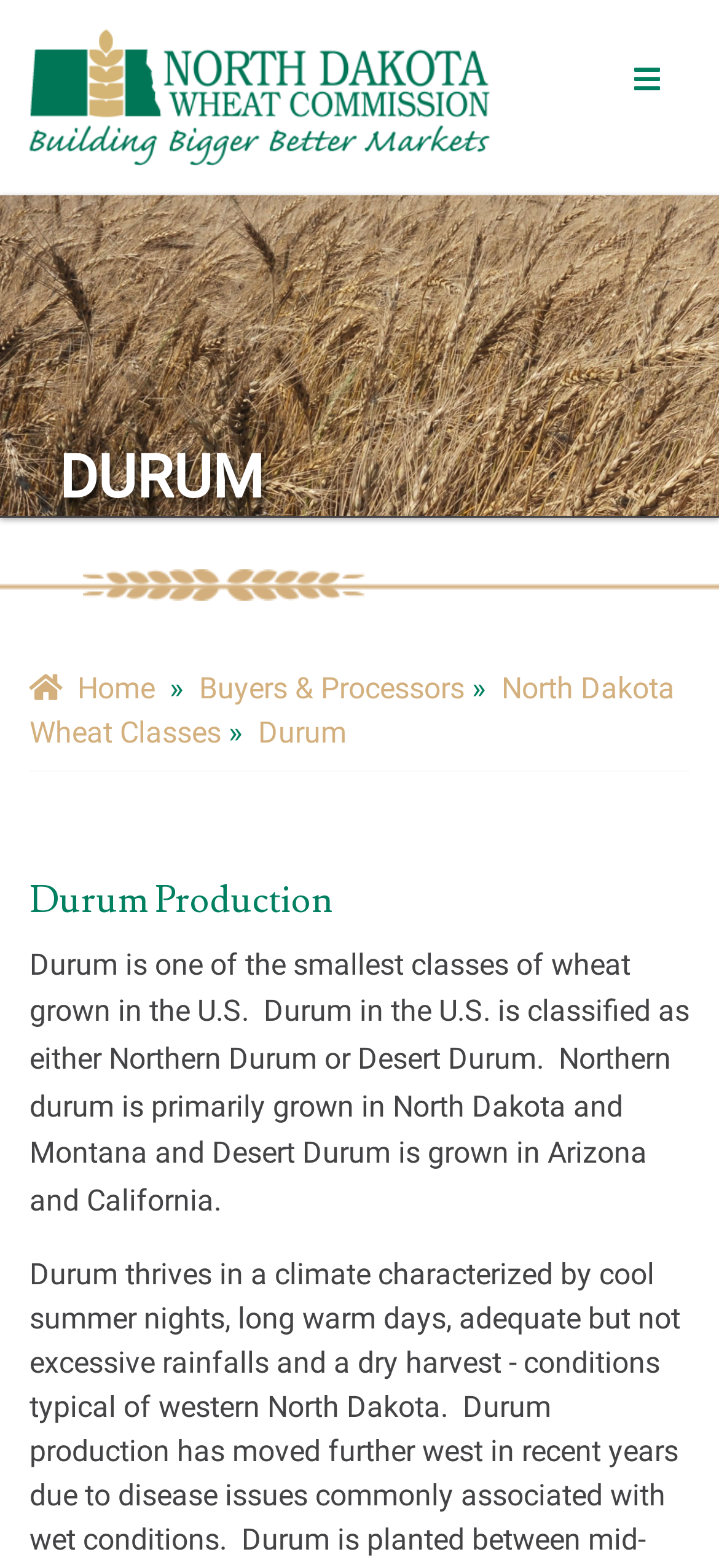Locate the bounding box coordinates of the area where you should click to accomplish the instruction: "View Durum Production information".

[0.041, 0.53, 0.959, 0.591]